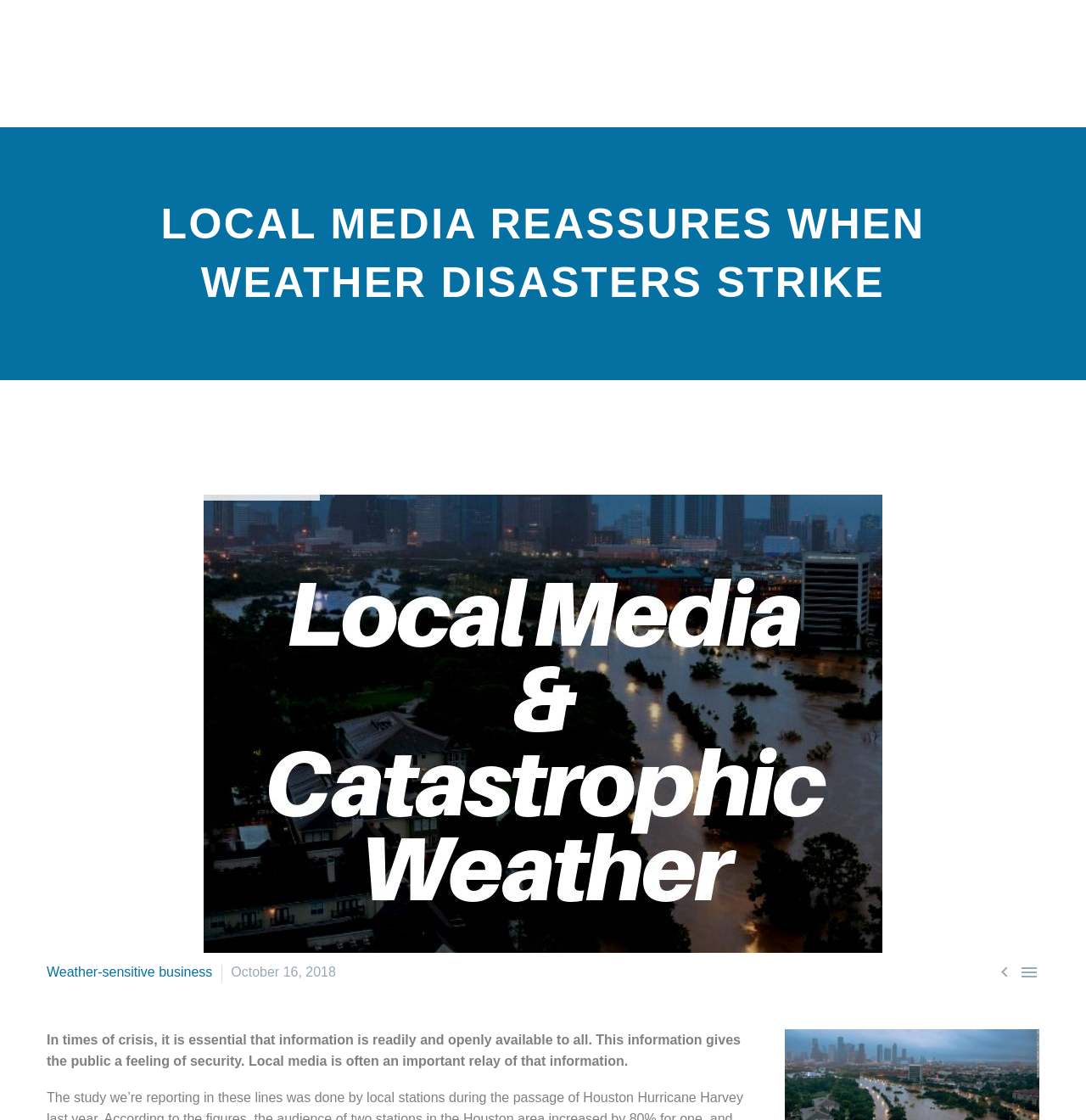Please find the bounding box coordinates of the element that must be clicked to perform the given instruction: "go to MétéoGlobale homepage". The coordinates should be four float numbers from 0 to 1, i.e., [left, top, right, bottom].

[0.03, 0.047, 0.141, 0.066]